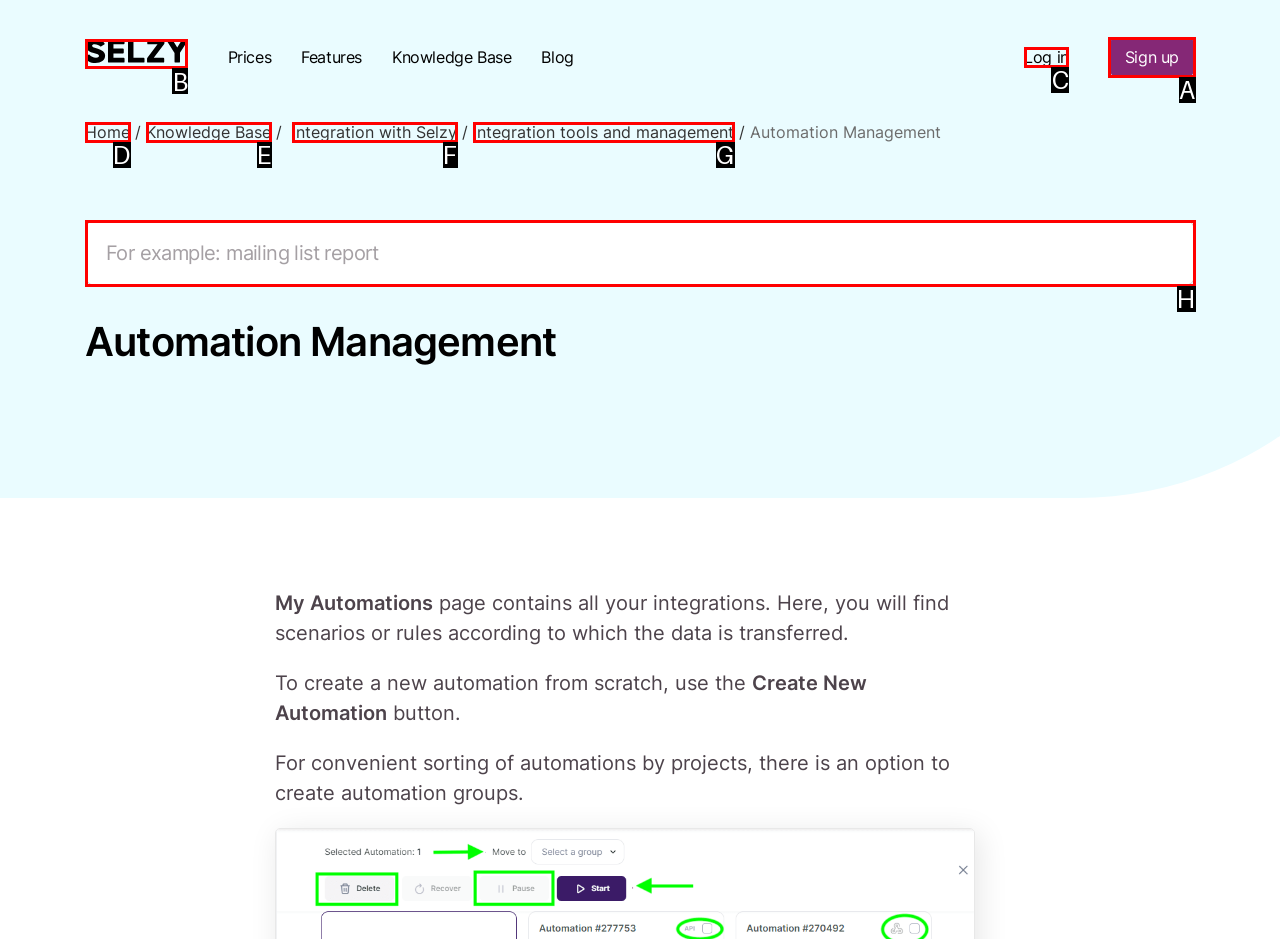Determine which option fits the following description: Knowledge Base
Answer with the corresponding option's letter directly.

E